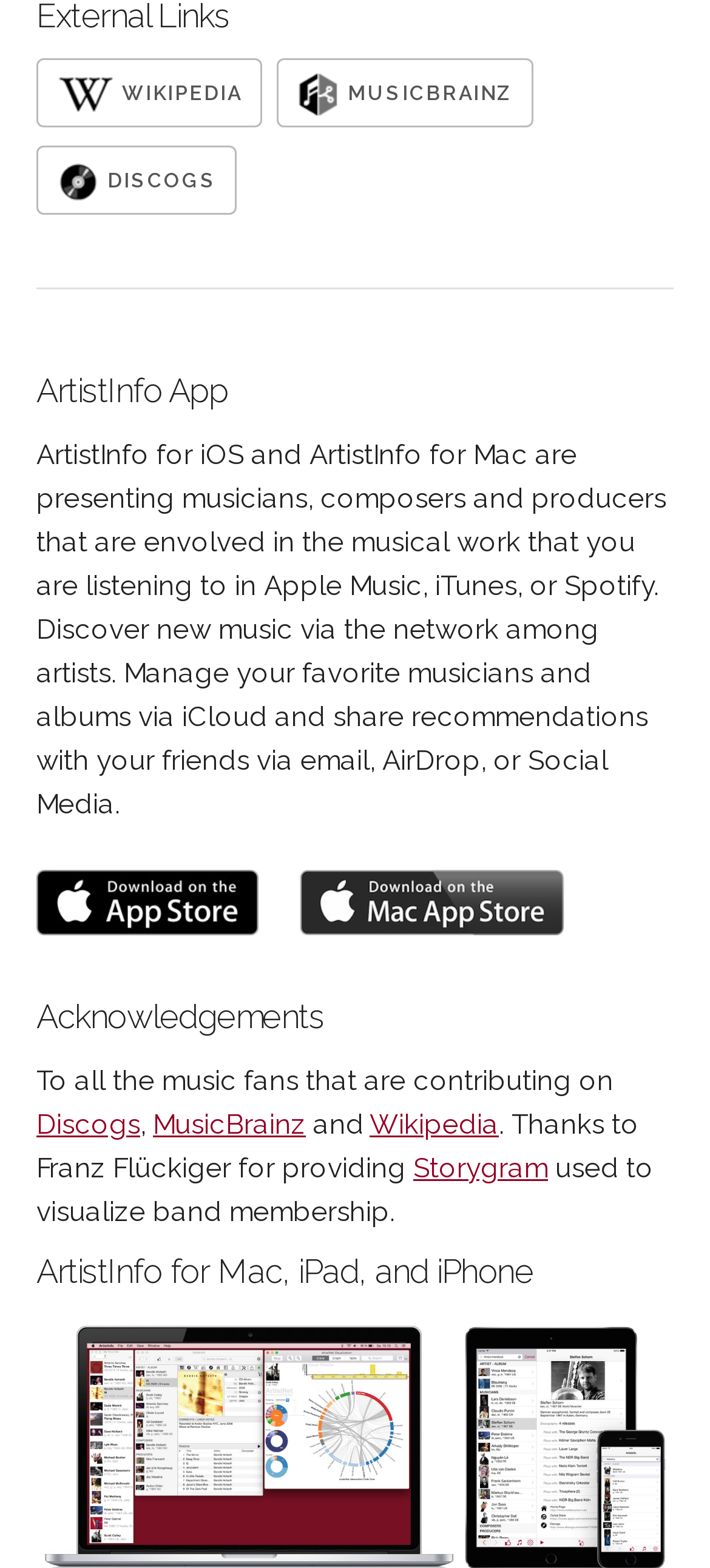Determine the bounding box coordinates of the element's region needed to click to follow the instruction: "View December 2022". Provide these coordinates as four float numbers between 0 and 1, formatted as [left, top, right, bottom].

None